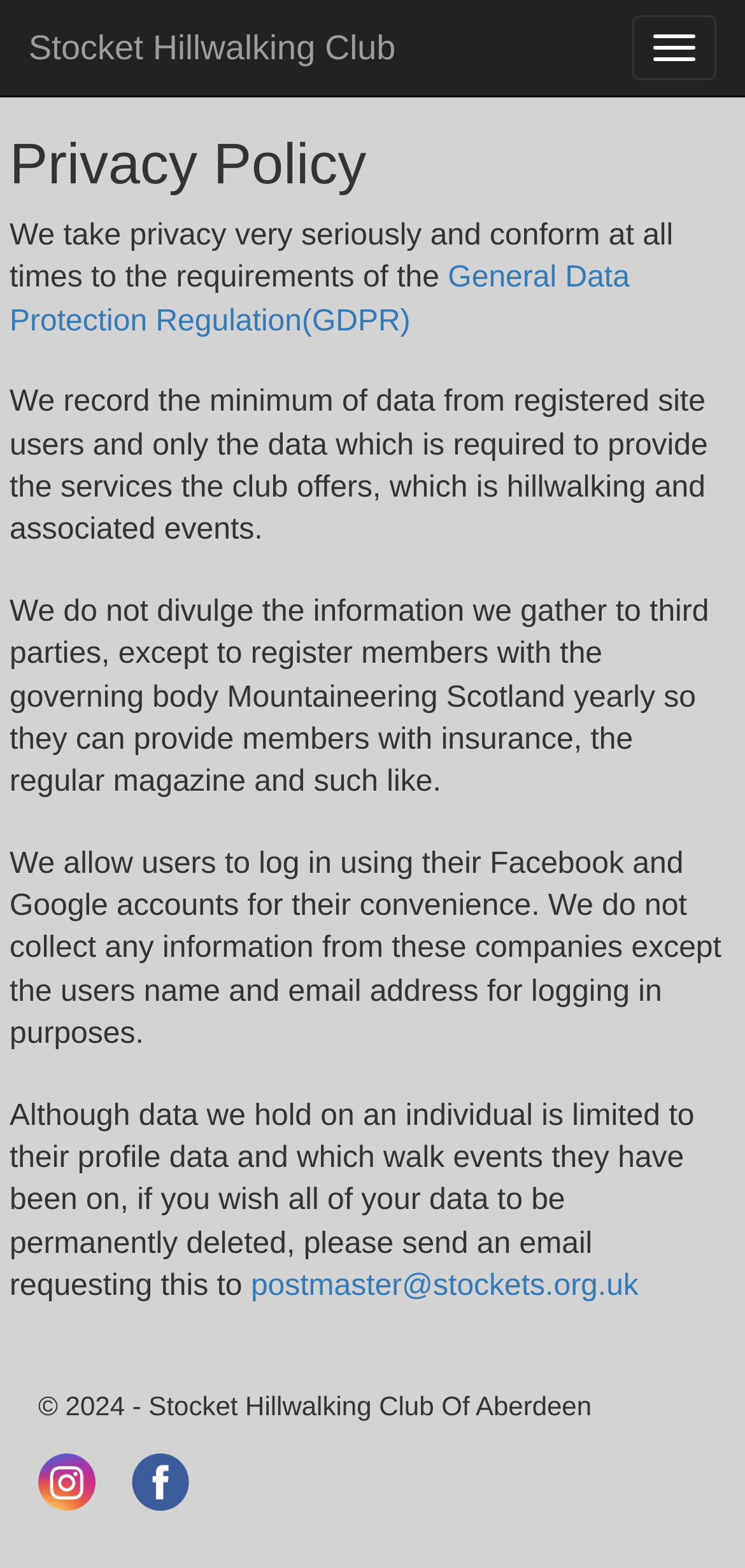Determine the bounding box for the HTML element described here: "postmaster@stockets.org.uk". The coordinates should be given as [left, top, right, bottom] with each number being a float between 0 and 1.

[0.337, 0.81, 0.857, 0.831]